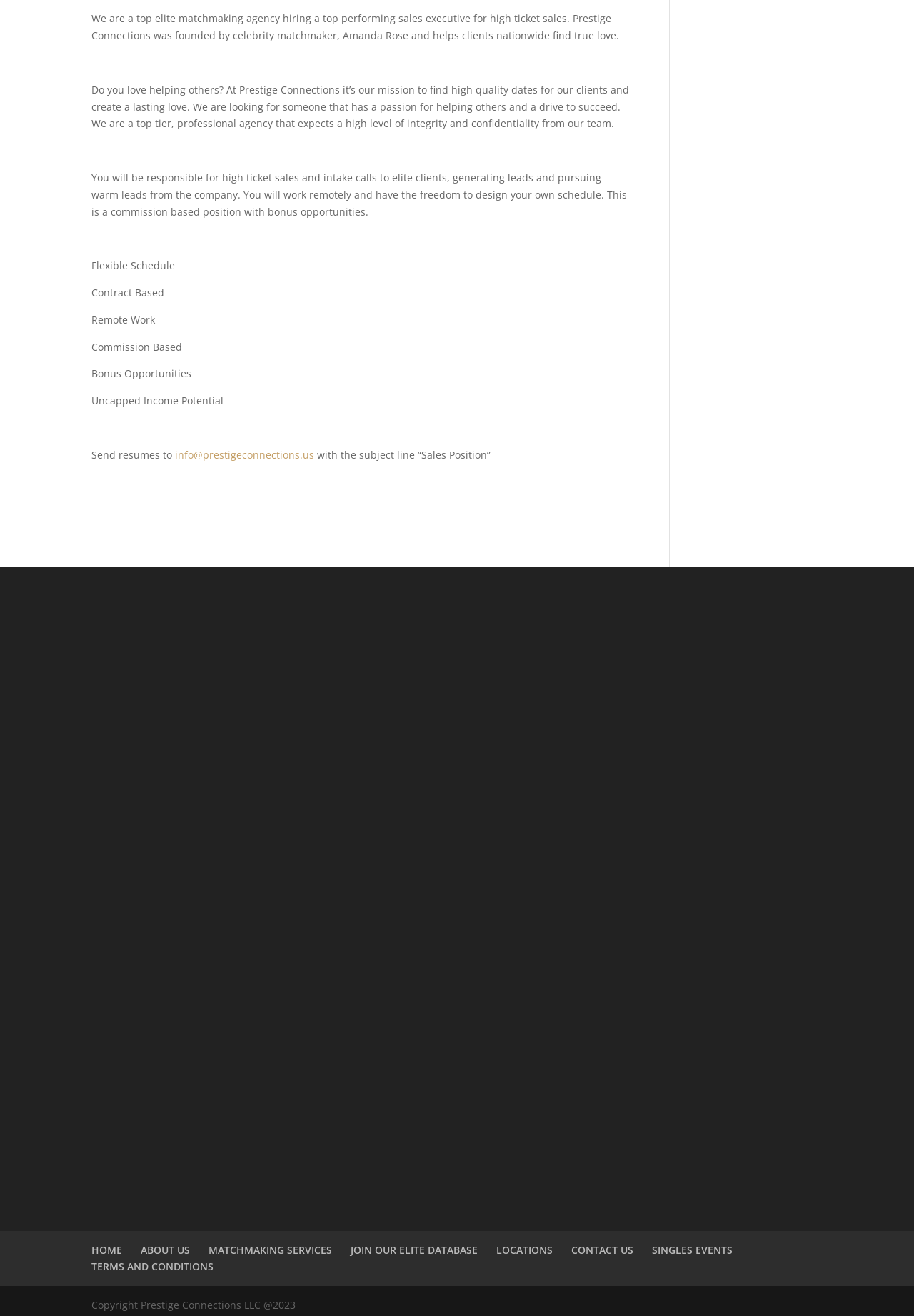Determine the bounding box coordinates for the UI element with the following description: "CONTACT US". The coordinates should be four float numbers between 0 and 1, represented as [left, top, right, bottom].

[0.625, 0.944, 0.693, 0.955]